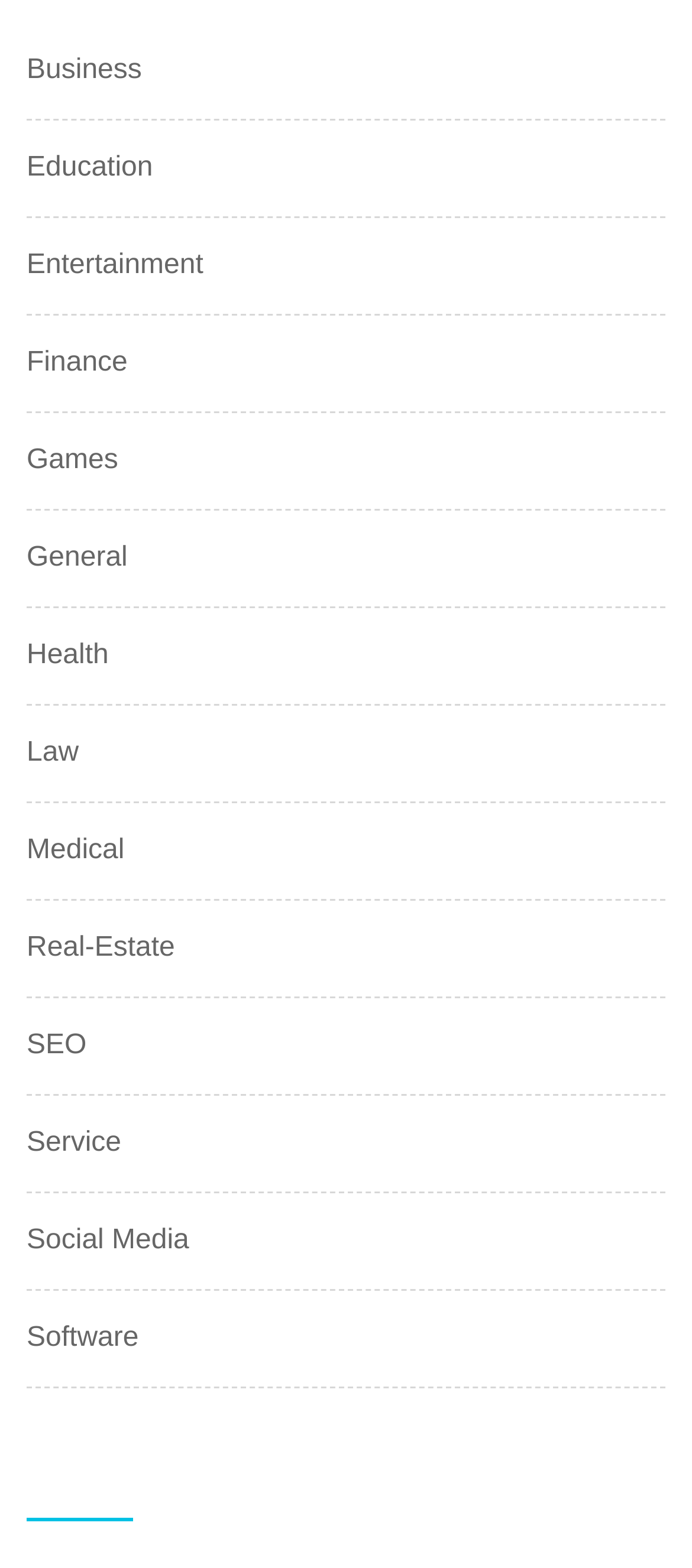Determine the bounding box coordinates for the area that needs to be clicked to fulfill this task: "Browse Finance". The coordinates must be given as four float numbers between 0 and 1, i.e., [left, top, right, bottom].

[0.038, 0.218, 0.184, 0.245]